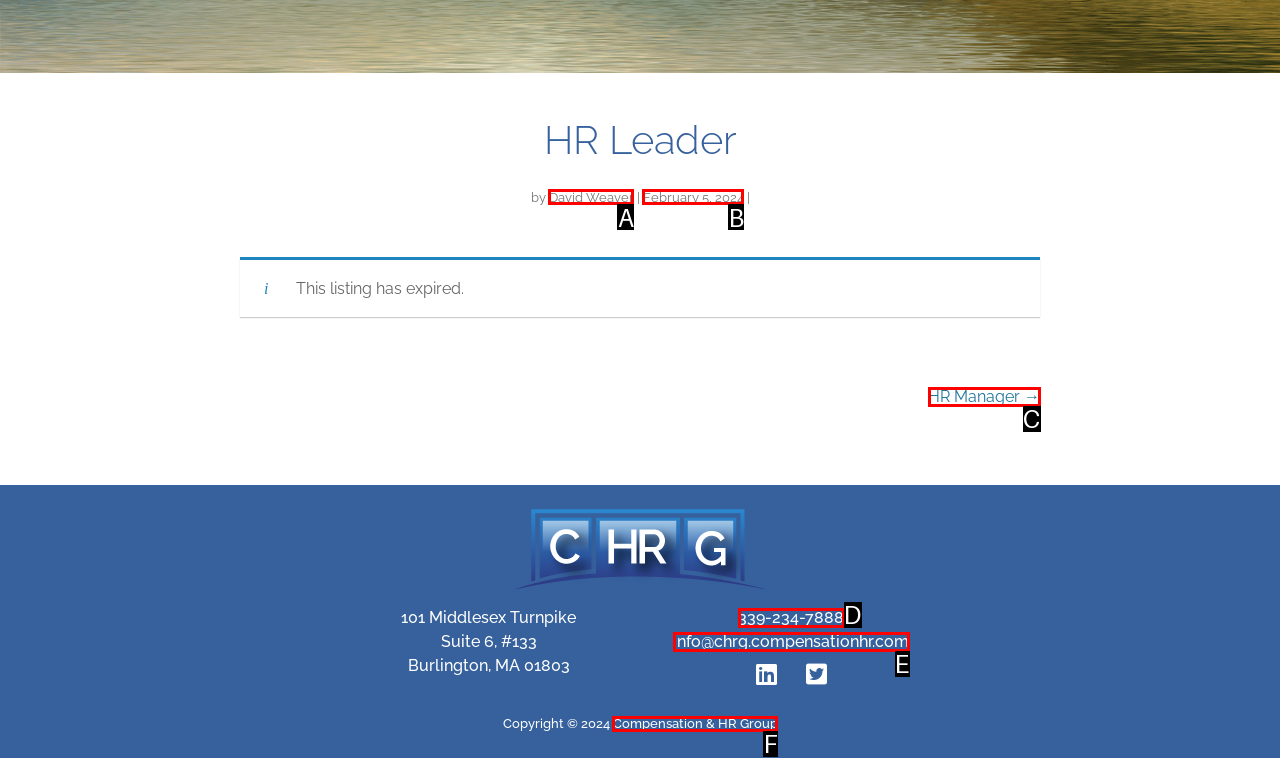Select the HTML element that matches the description: 339-234-7888. Provide the letter of the chosen option as your answer.

D